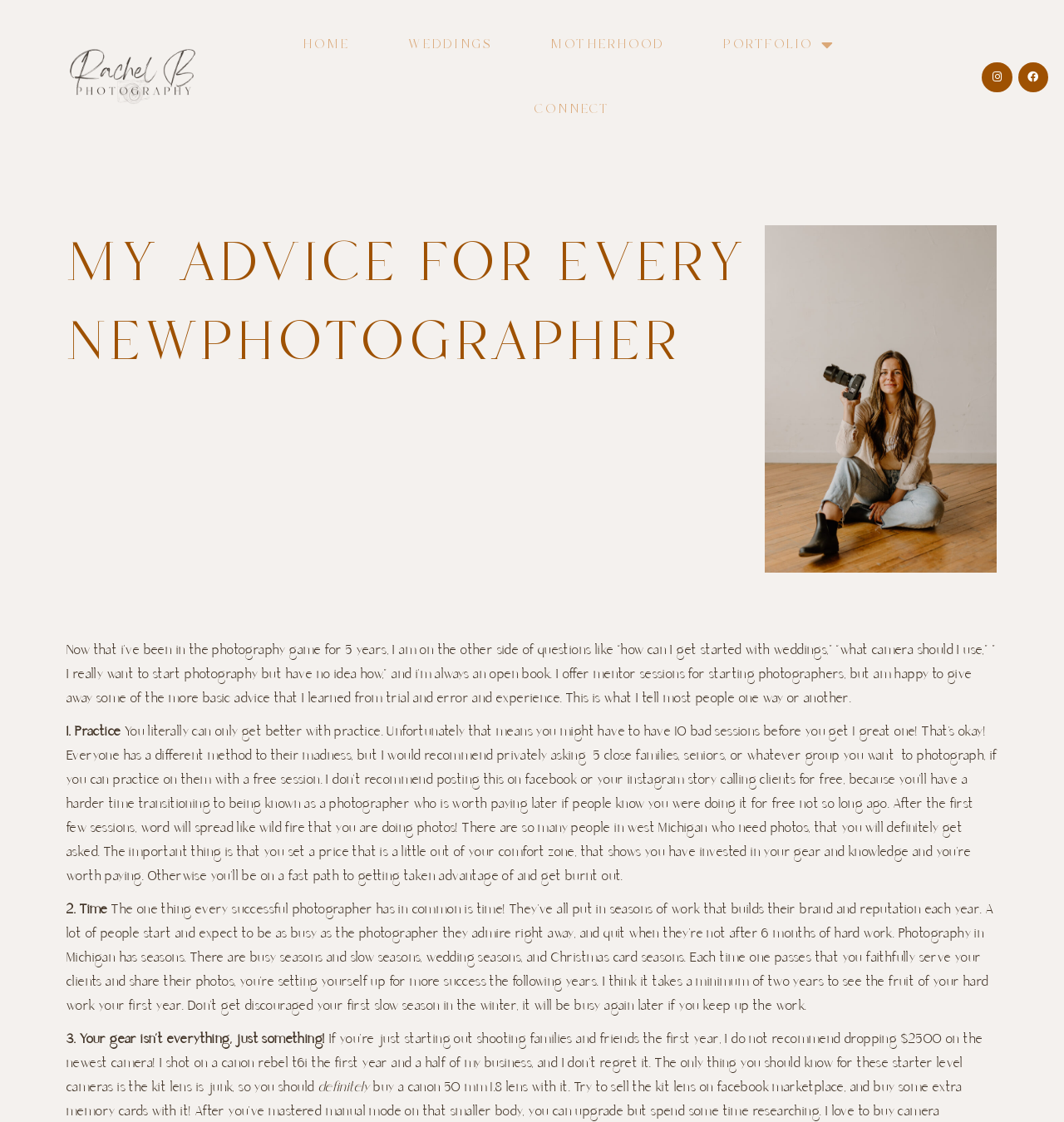What is the purpose of the photographer's mentor sessions?
Provide a detailed answer to the question using information from the image.

The photographer offers mentor sessions for starting photographers, which suggests that they are willing to share their knowledge and experience to help others get started in the photography business.